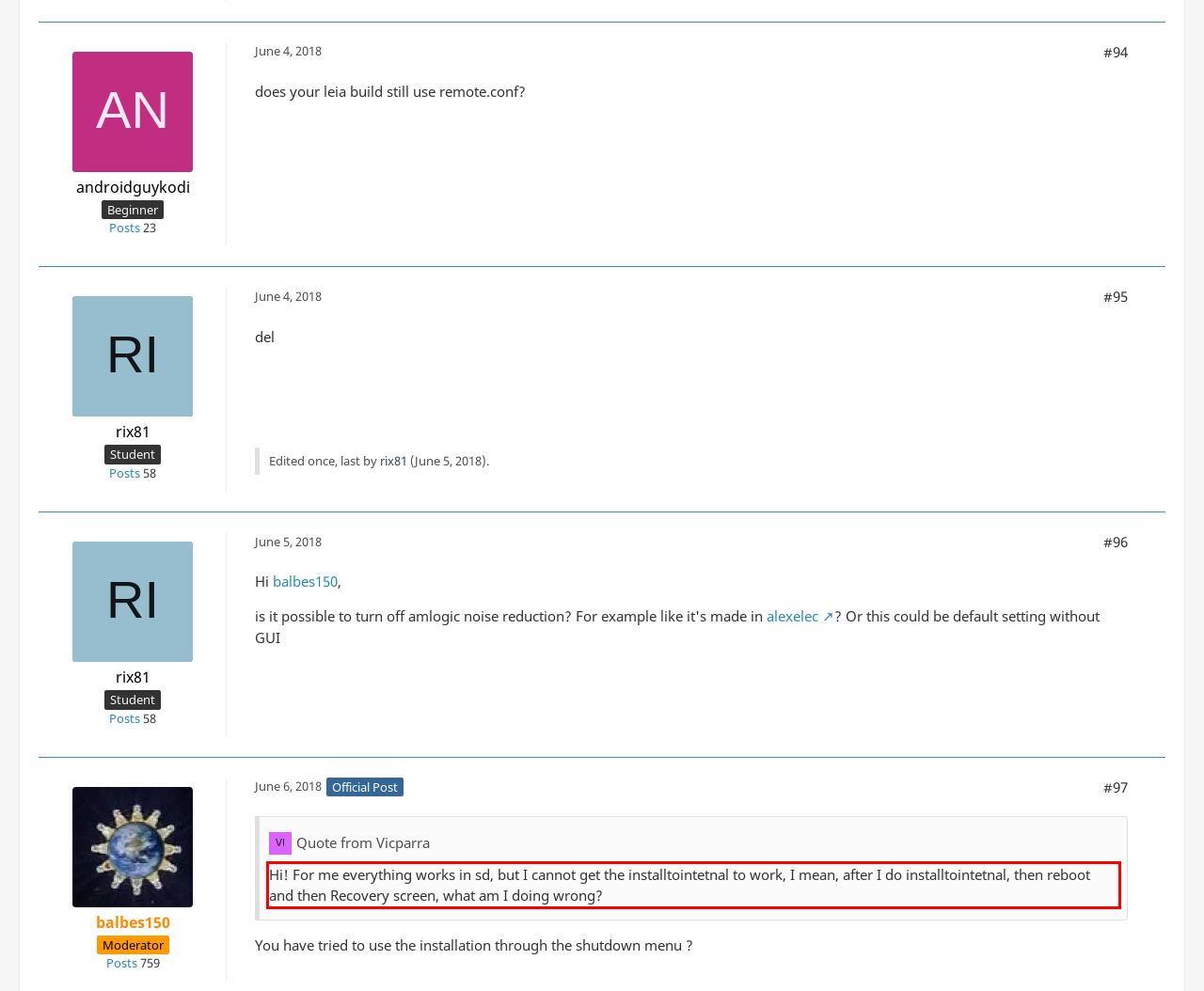Please look at the screenshot provided and find the red bounding box. Extract the text content contained within this bounding box.

Hi! For me everything works in sd, but I cannot get the installtointetnal to work, I mean, after I do installtointetnal, then reboot and then Recovery screen, what am I doing wrong?